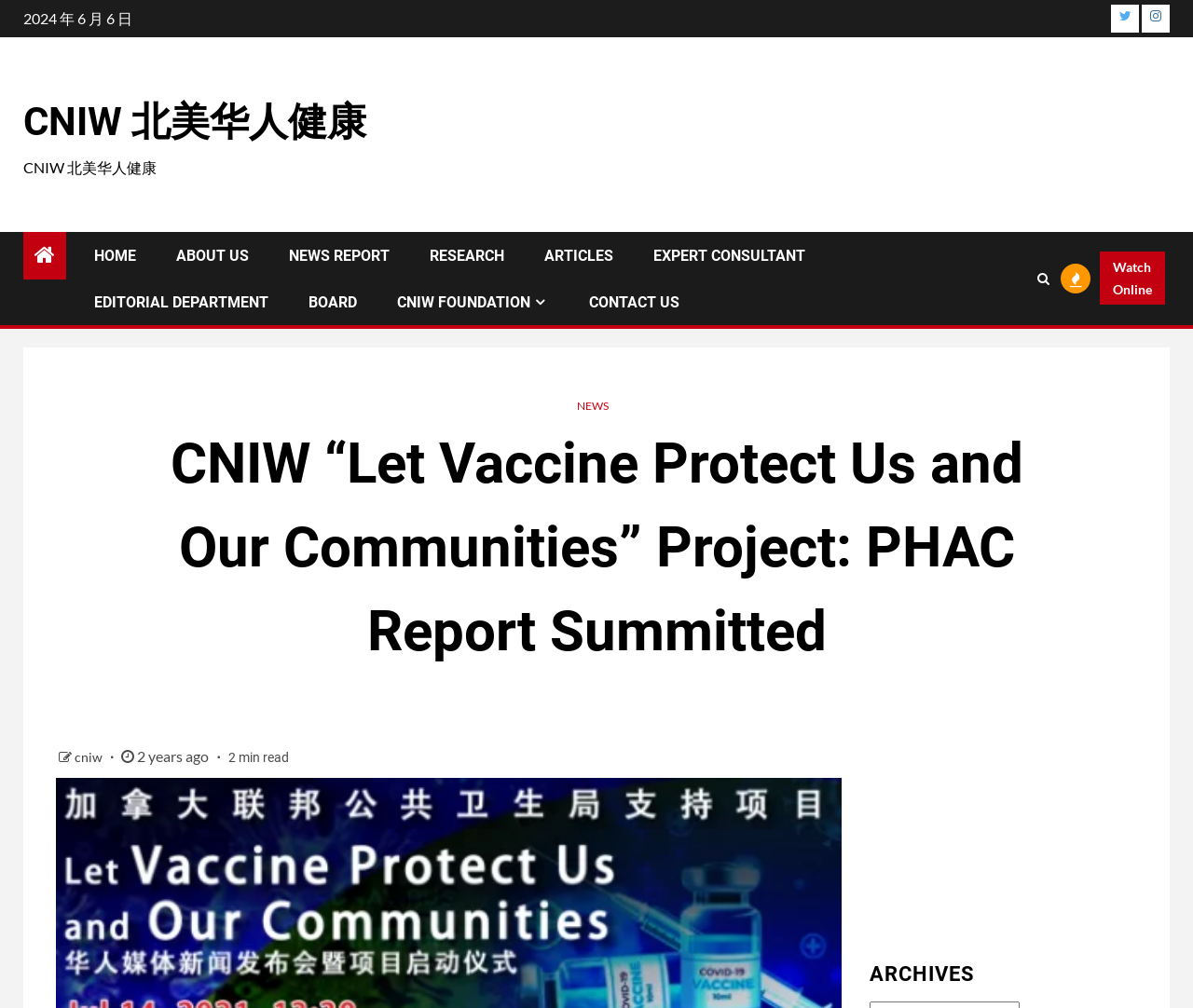How many minutes does it take to read the report?
Refer to the image and provide a detailed answer to the question.

I found the reading time of the report by looking at the static text element below the main heading, which says '2 min read'.